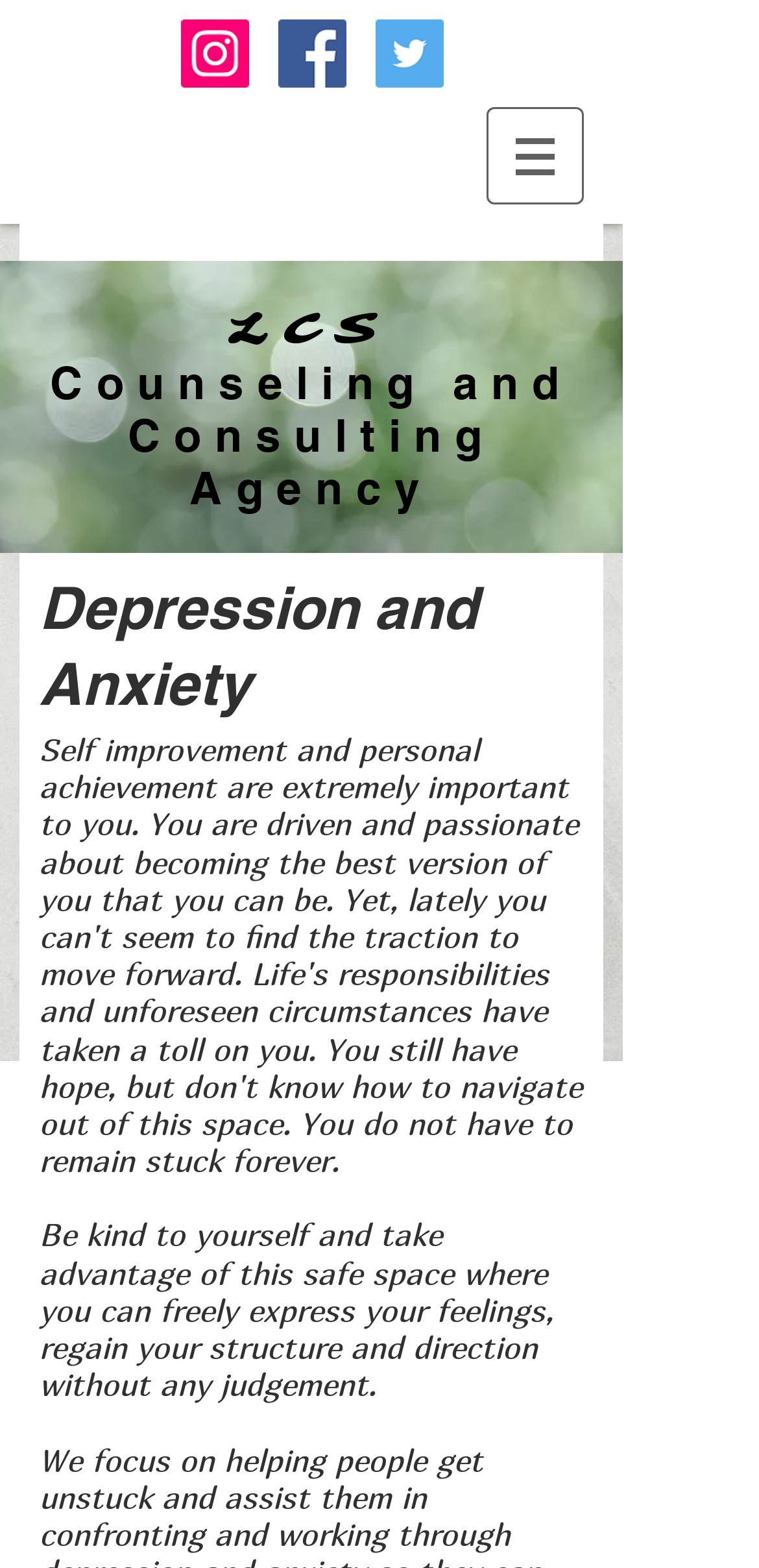What is the social media platform with an icon on the top left? Based on the screenshot, please respond with a single word or phrase.

Instagram